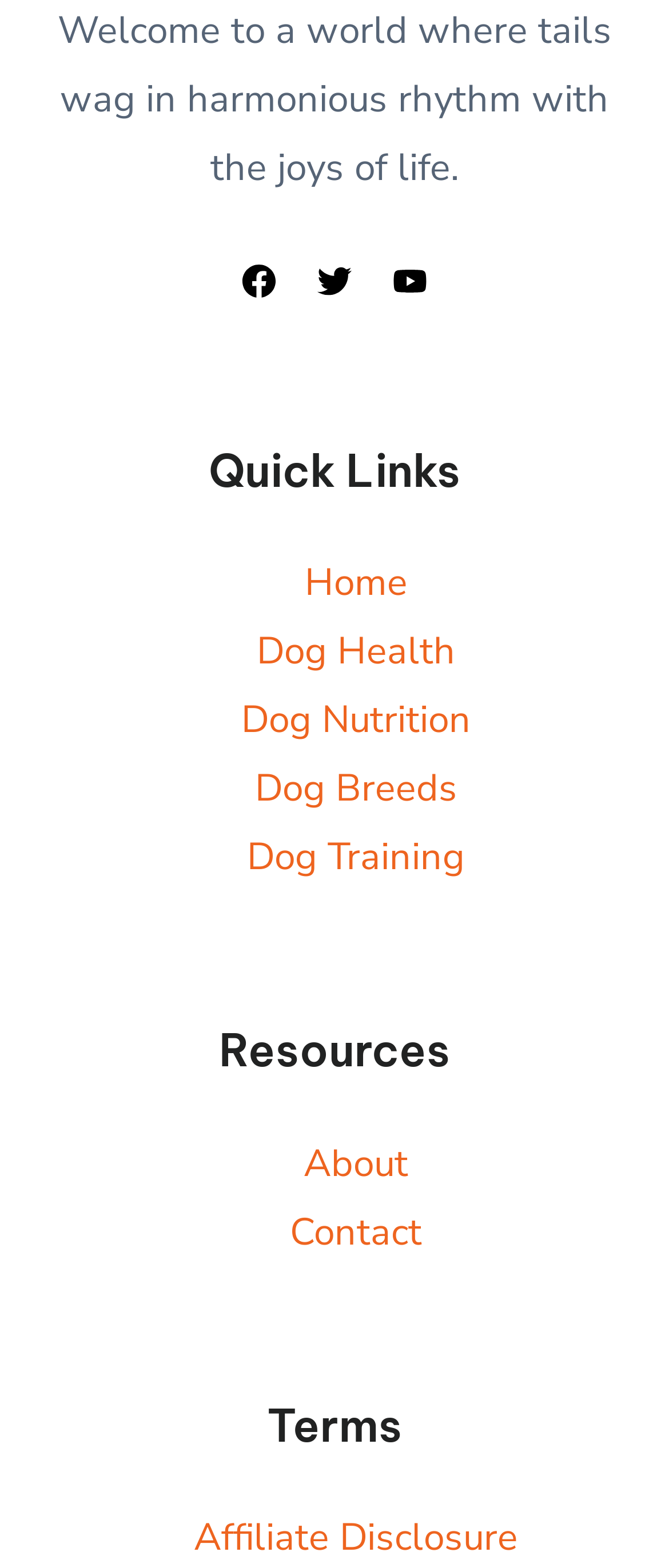Please determine the bounding box coordinates of the element's region to click for the following instruction: "View the Law category".

None